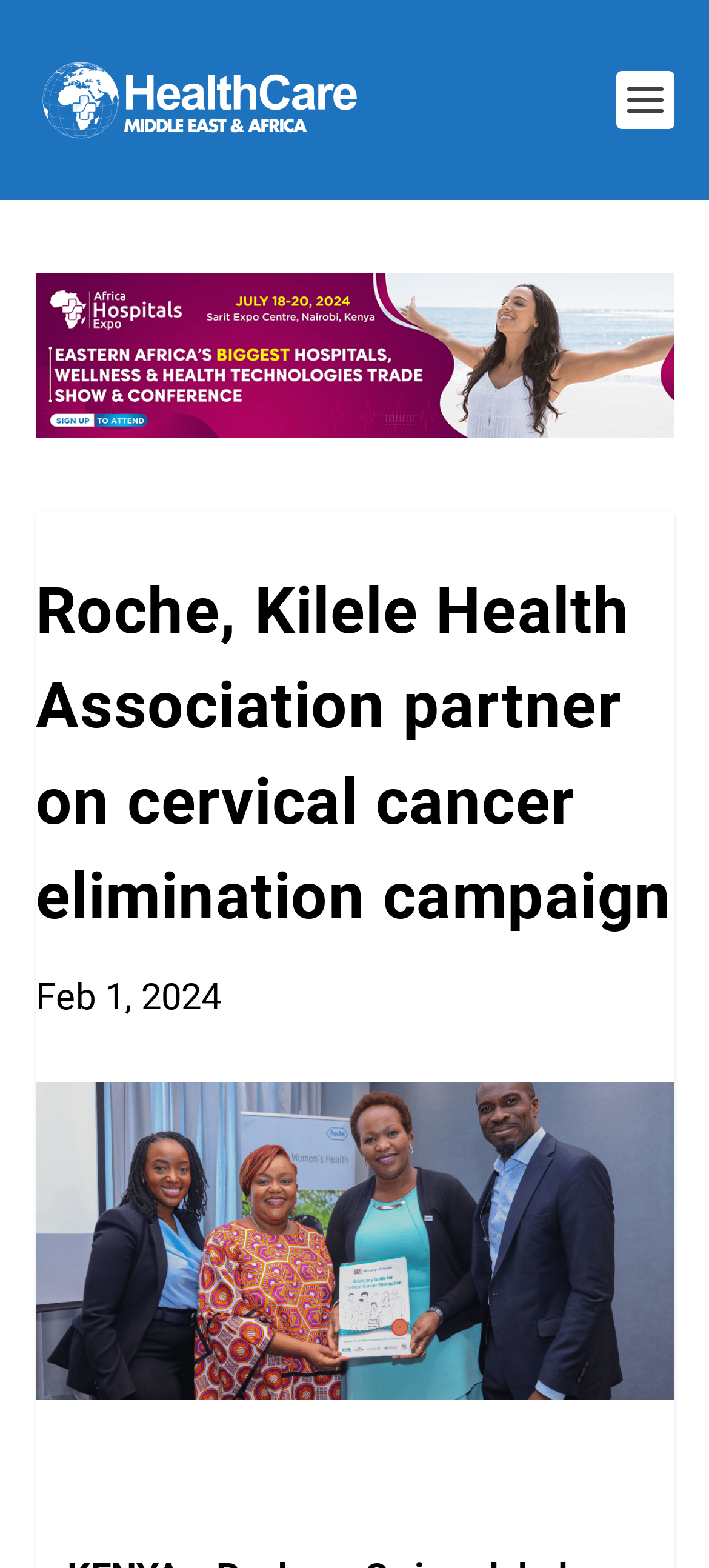What region does the magazine focus on?
Refer to the image and answer the question using a single word or phrase.

Middle East & Africa